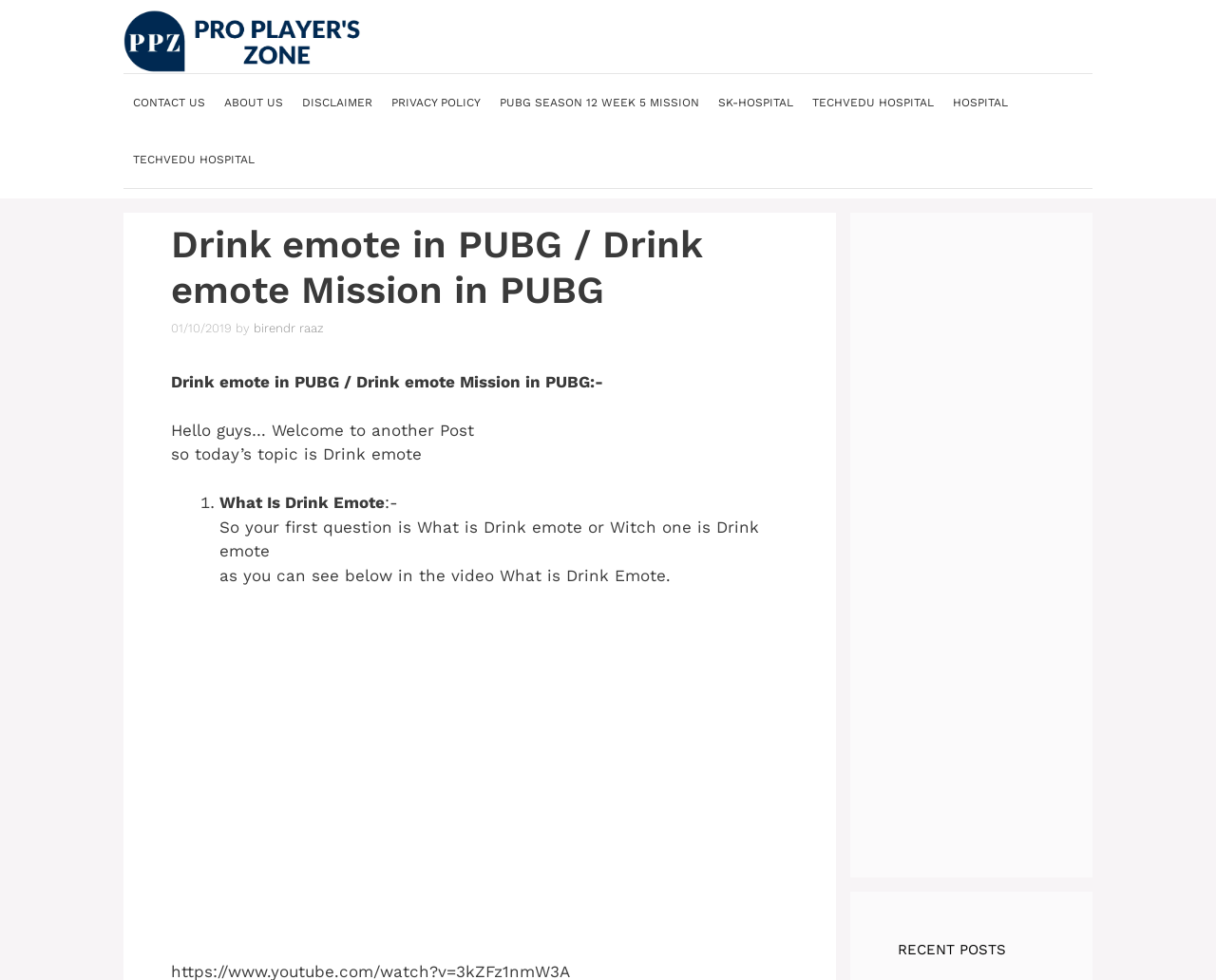Locate the coordinates of the bounding box for the clickable region that fulfills this instruction: "Read the article 'Creating a Festive Atmosphere: Tips for Decorating Your Home Safely and Enjoyably with Seniors'".

None